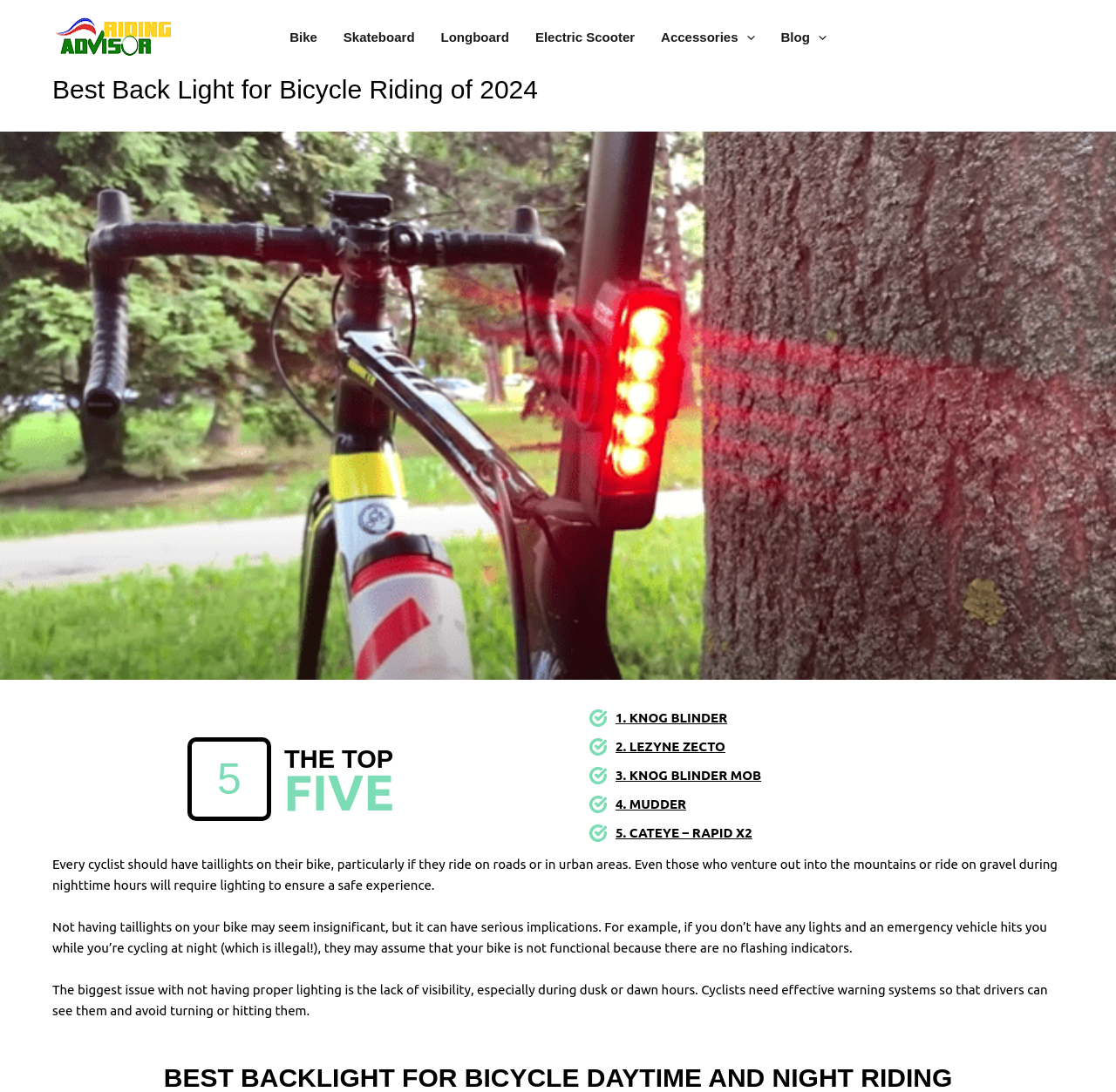Provide your answer in a single word or phrase: 
What is the position of the 'Blog Menu Toggle' link?

right side